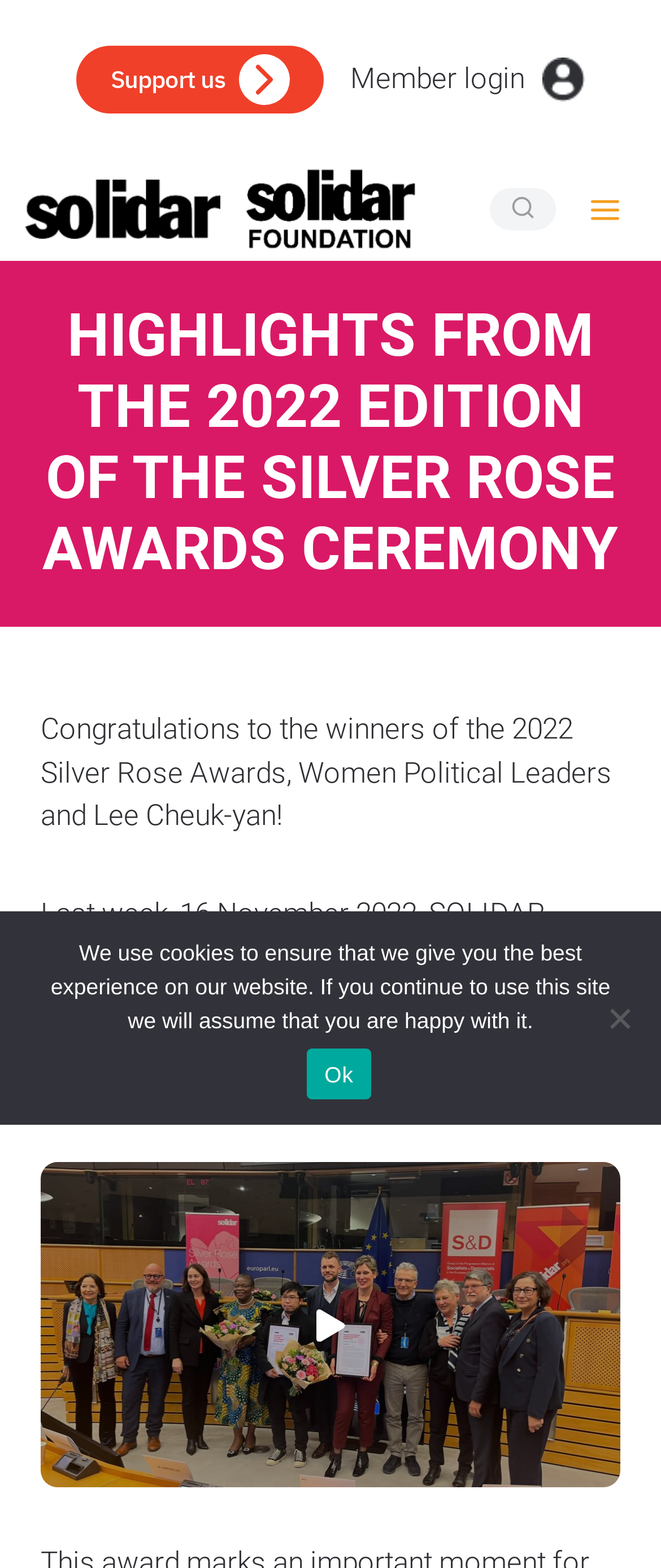How many buttons are on the webpage?
Please provide a single word or phrase in response based on the screenshot.

5